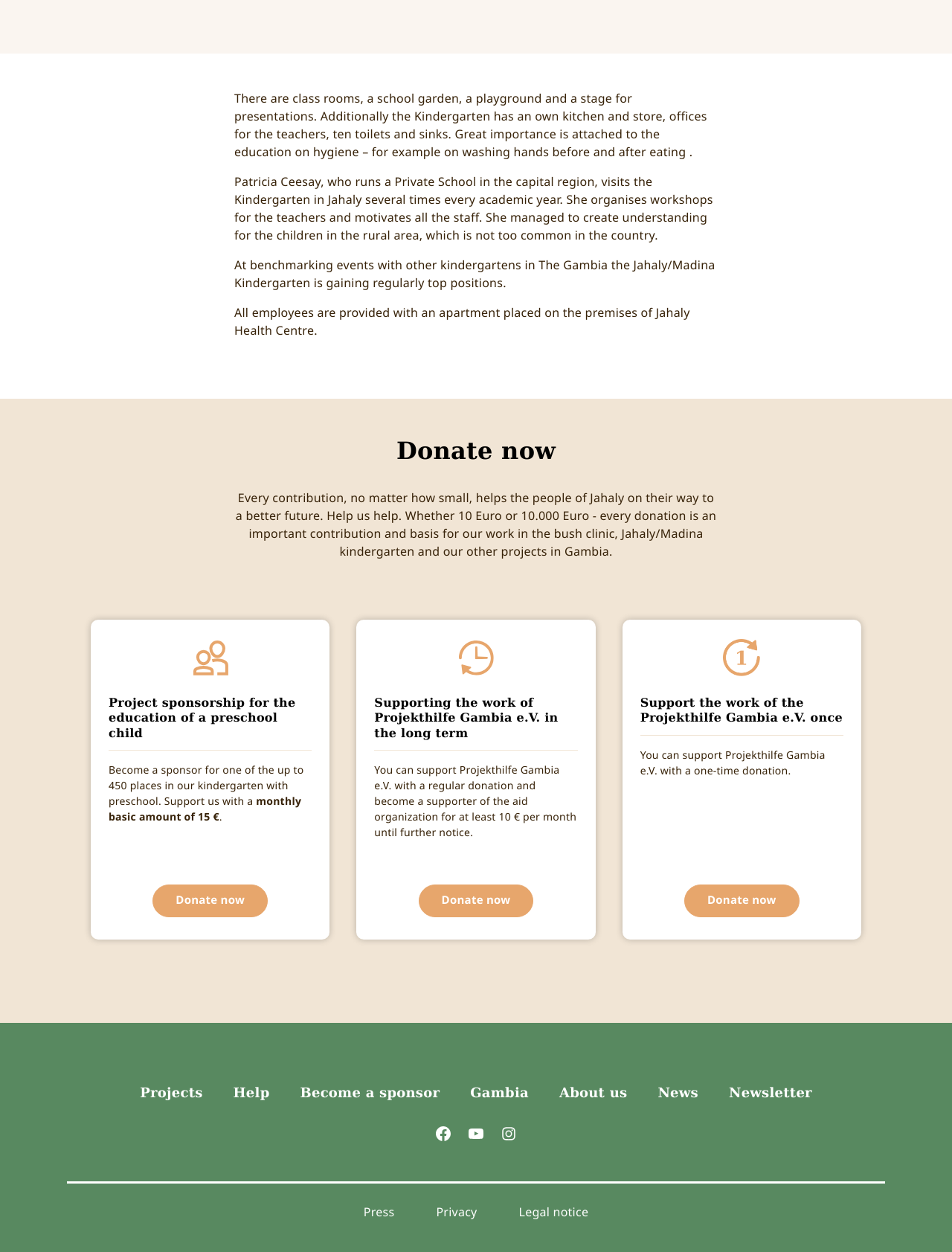Please indicate the bounding box coordinates for the clickable area to complete the following task: "Click Donate now". The coordinates should be specified as four float numbers between 0 and 1, i.e., [left, top, right, bottom].

[0.416, 0.347, 0.584, 0.374]